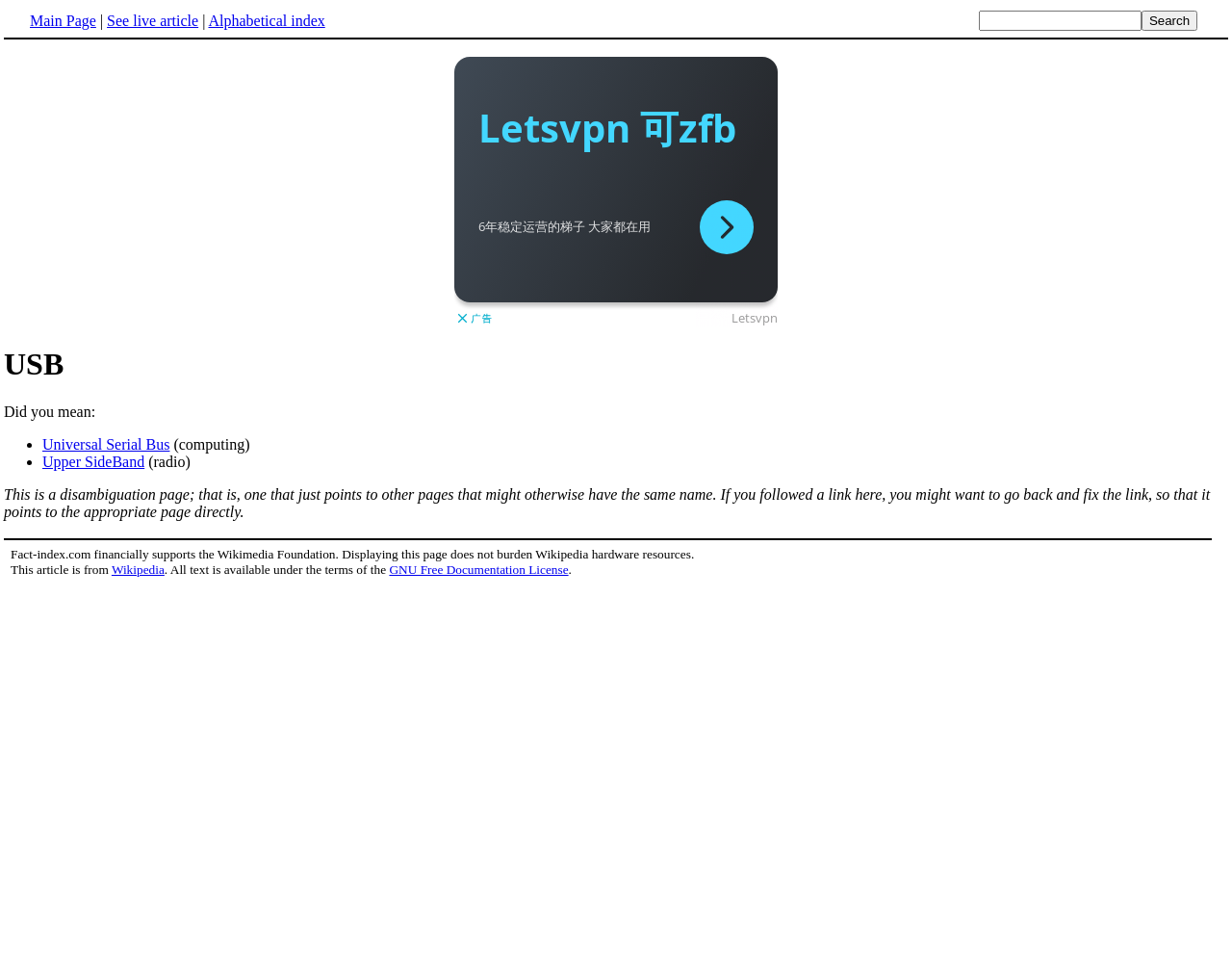Find the bounding box coordinates for the element described here: "GNU Free Documentation License".

[0.316, 0.585, 0.461, 0.6]